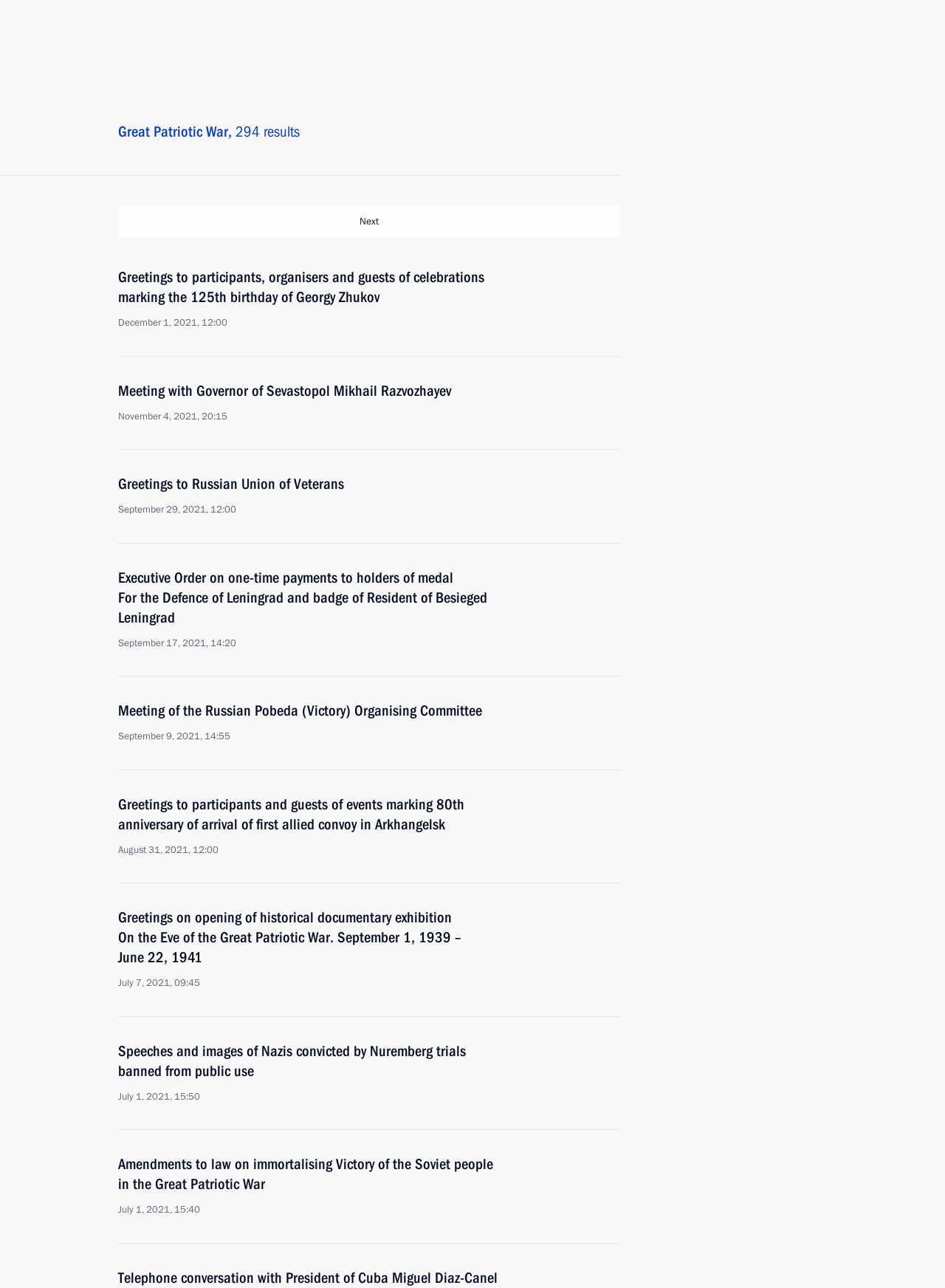What is the name of the organization that Tajikistan presides over?
Give a detailed response to the question by analyzing the screenshot.

I found the answer by reading the text content of the webpage, specifically the paragraph that mentions Tajikistan's presidency over a joint organization.